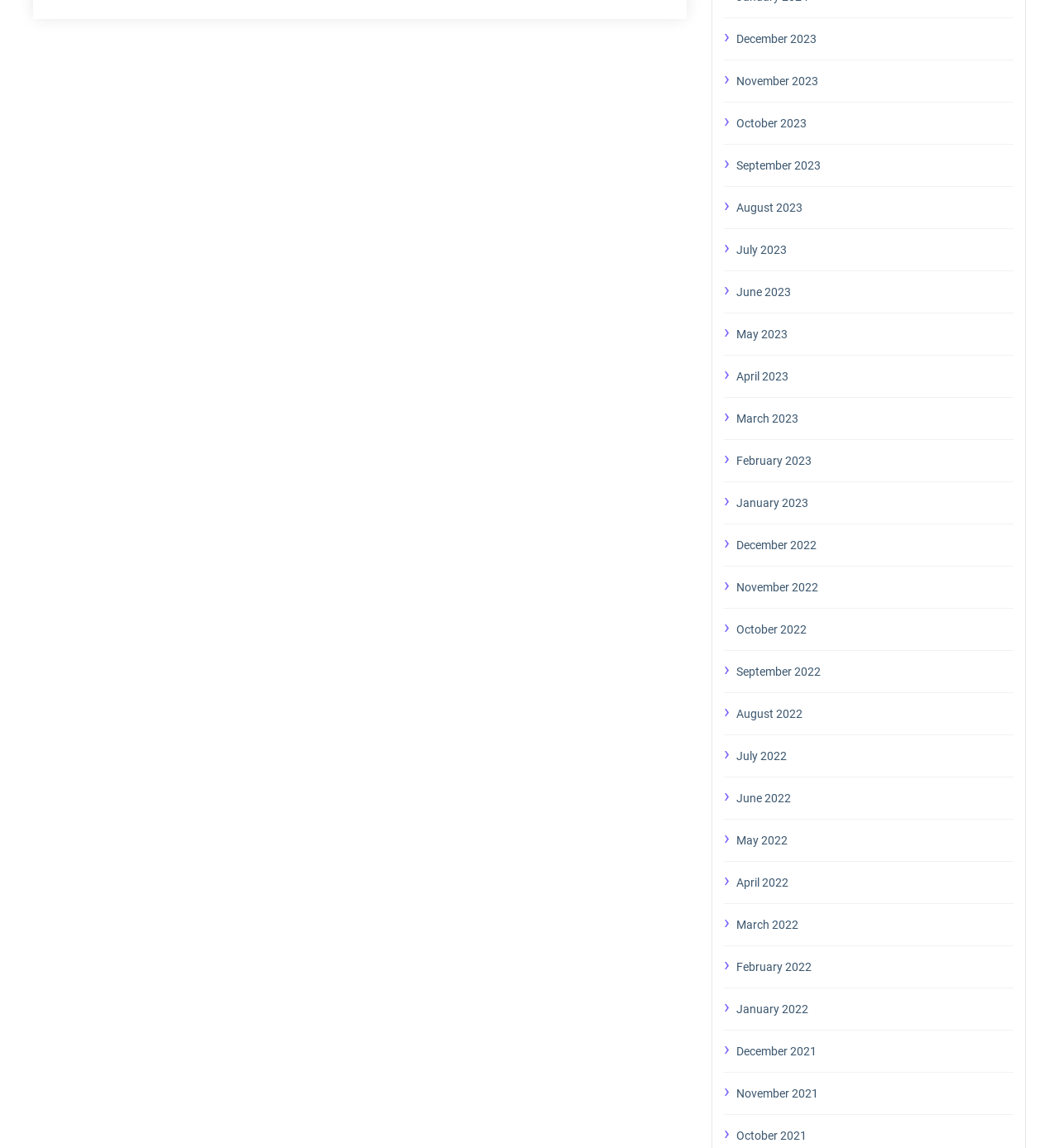How many months are listed in 2022?
Could you please answer the question thoroughly and with as much detail as possible?

I counted the number of links on the webpage that correspond to months in 2022. There are 12 links, one for each month of the year, ranging from 'January 2022' to 'December 2022'.